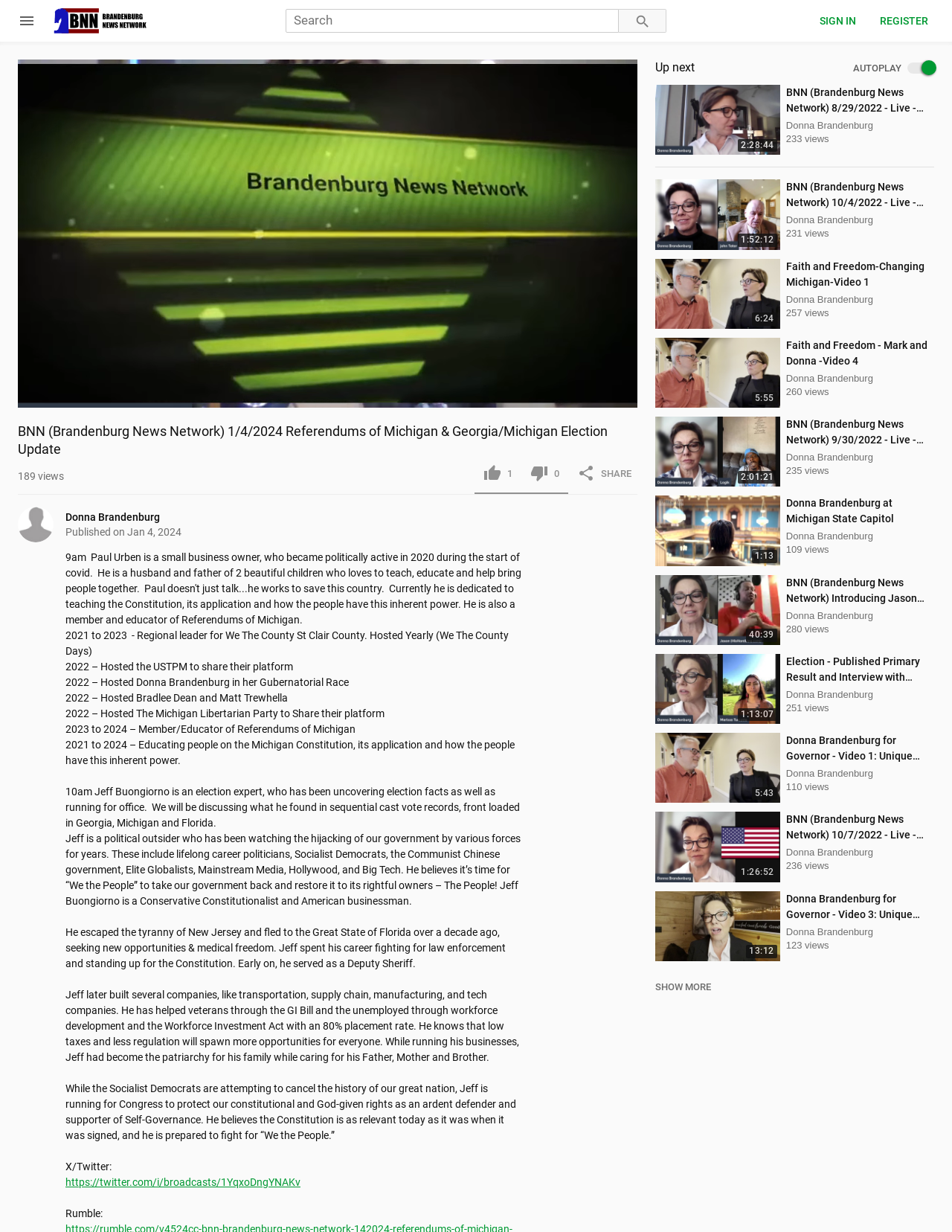Given the description "aria-label="Search" name="q" placeholder="Search"", determine the bounding box of the corresponding UI element.

[0.3, 0.007, 0.65, 0.027]